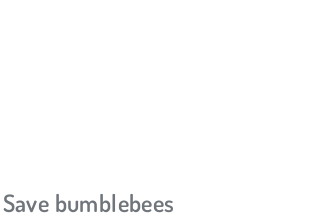Describe the image in great detail, covering all key points.

The image features a vibrant, animated portrayal of a bee with fluttering wings, approaching a delicate white flower. This illustration serves as a visual representation of the ongoing campaign to save bumblebees, highlighting their crucial role in pollination and biodiversity. Below the image, the text "Save bumblebees" is prominently displayed, underscoring the urgency and importance of conservation efforts for these vital insects. The campaign aims to raise awareness about the threats facing bumblebee populations, encouraging initiatives and actions to protect their habitats and promote sustainable environments.